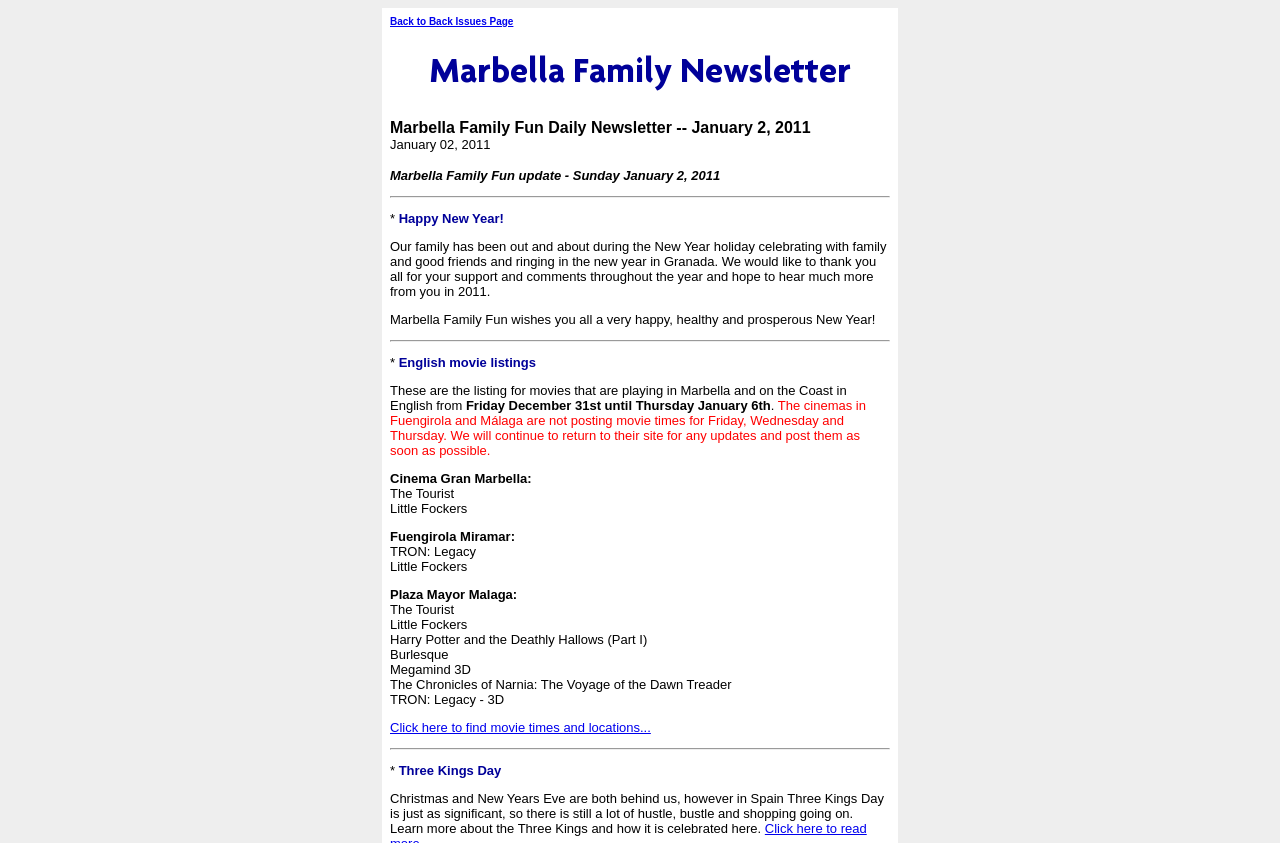What is the date of the newsletter?
Give a detailed explanation using the information visible in the image.

The date of the newsletter can be found in the title of the webpage, which is 'Marbella Family Fun Daily Newsletter -- January 2, 2011'. This title is also repeated in the LayoutTableCell element with the text 'Marbella Family Fun Daily Newsletter -- January 2, 2011 January 02, 2011'.